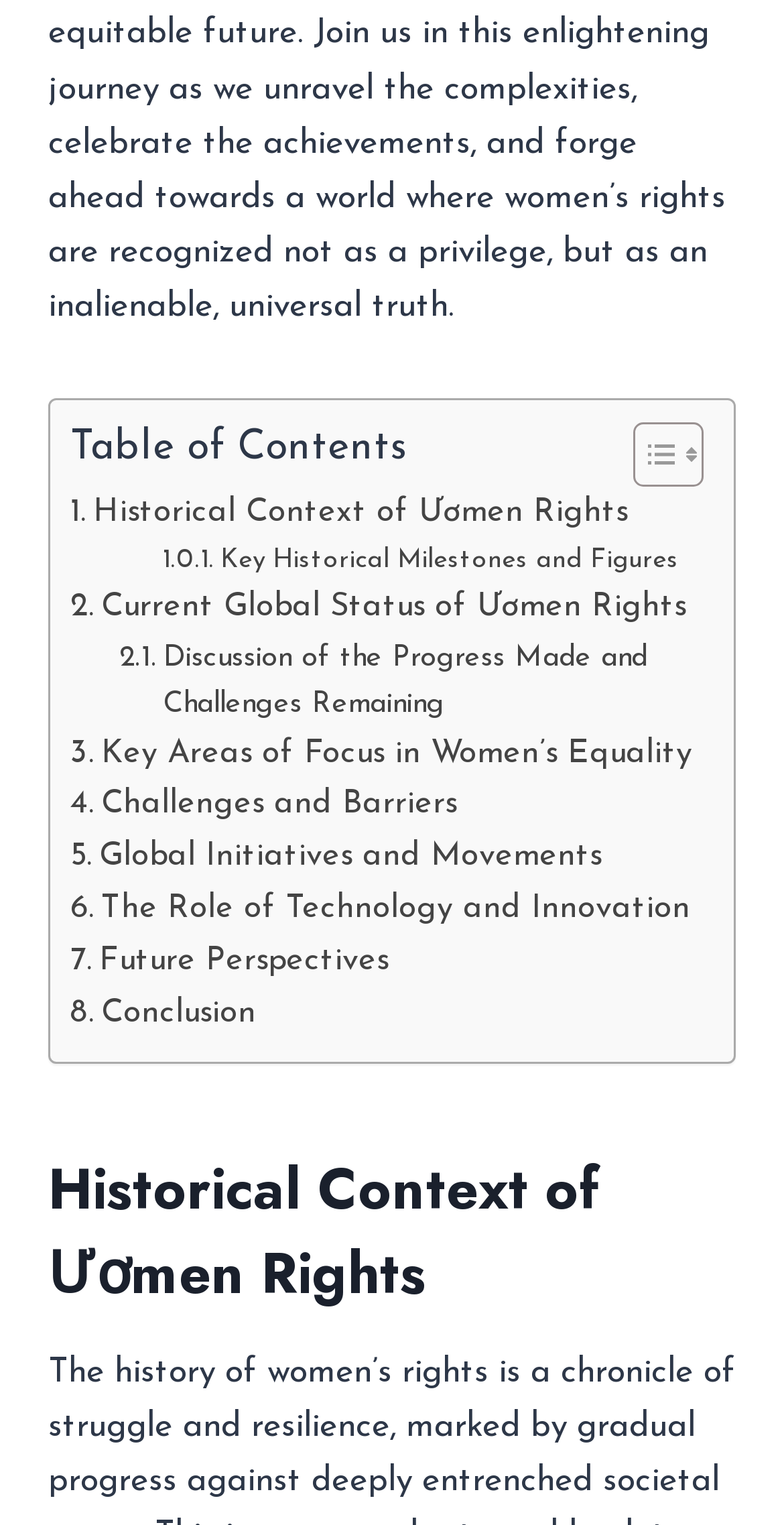What is the text of the second link?
Using the image, give a concise answer in the form of a single word or short phrase.

Key Historical Milestones and Figures